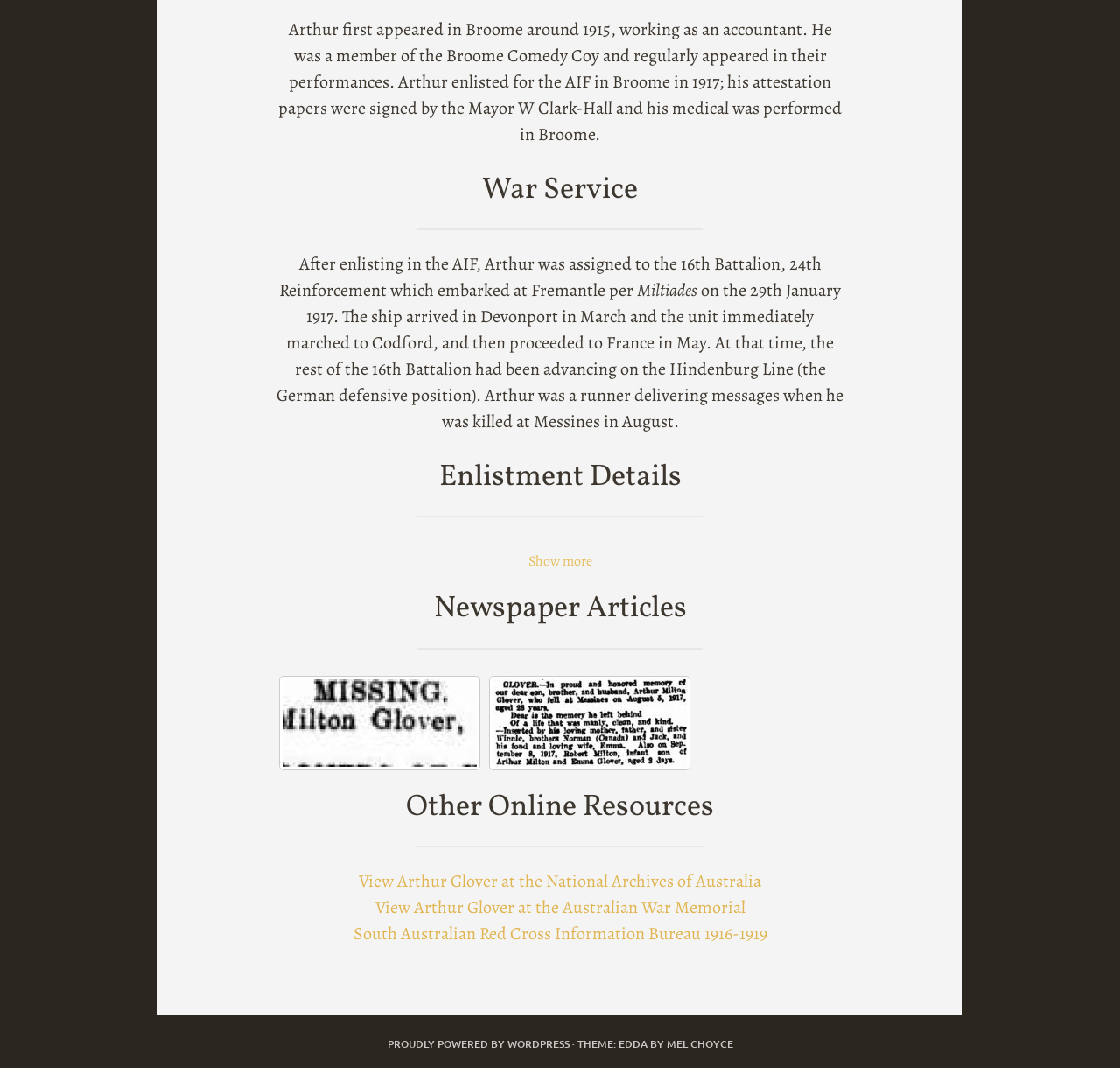Determine the bounding box coordinates for the HTML element mentioned in the following description: "title="Arthur Glover_Argus_18091917"". The coordinates should be a list of four floats ranging from 0 to 1, represented as [left, top, right, bottom].

[0.245, 0.633, 0.433, 0.721]